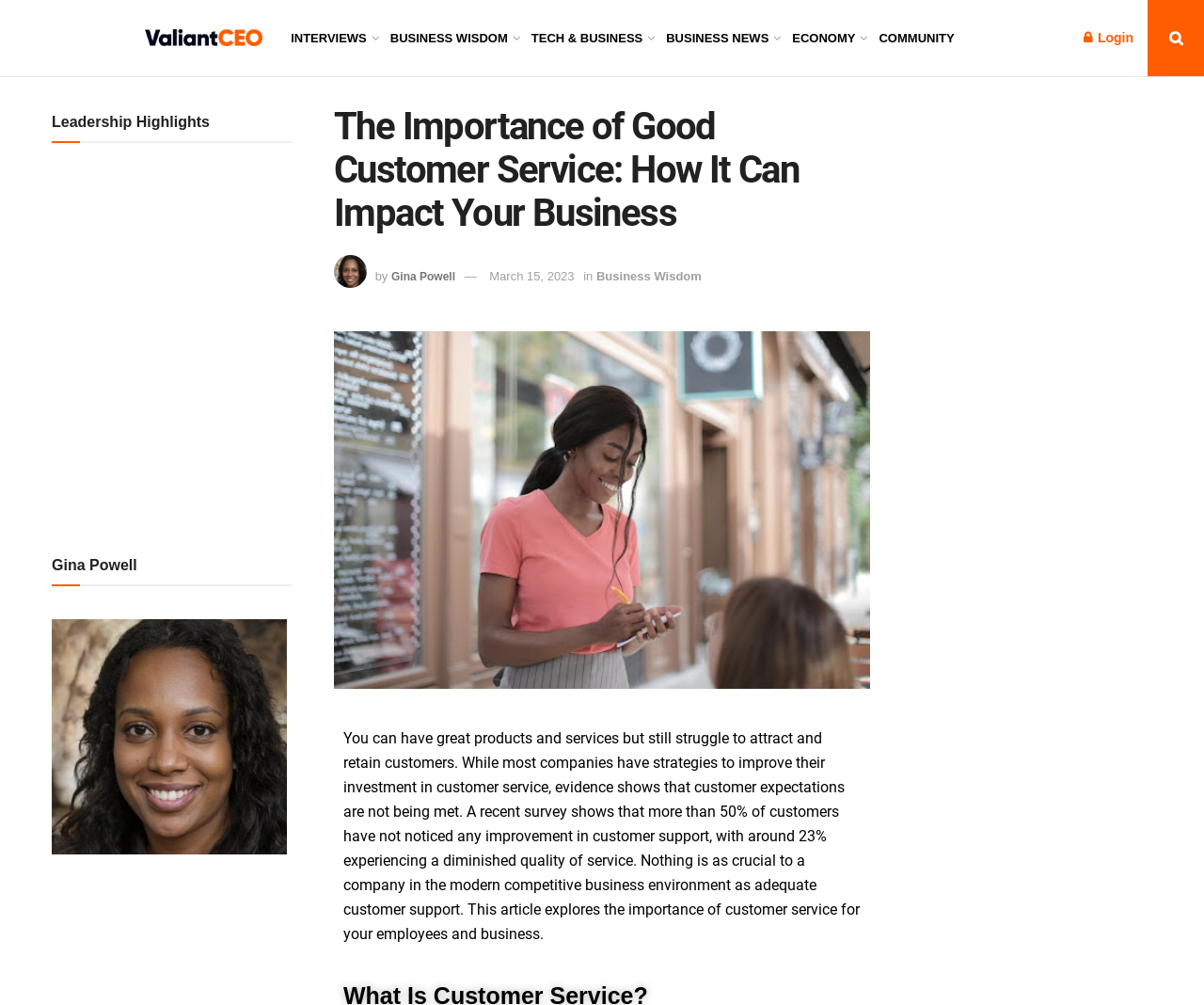Please find the bounding box coordinates of the clickable region needed to complete the following instruction: "Click on the ValiantCEO logo". The bounding box coordinates must consist of four float numbers between 0 and 1, i.e., [left, top, right, bottom].

[0.119, 0.026, 0.218, 0.05]